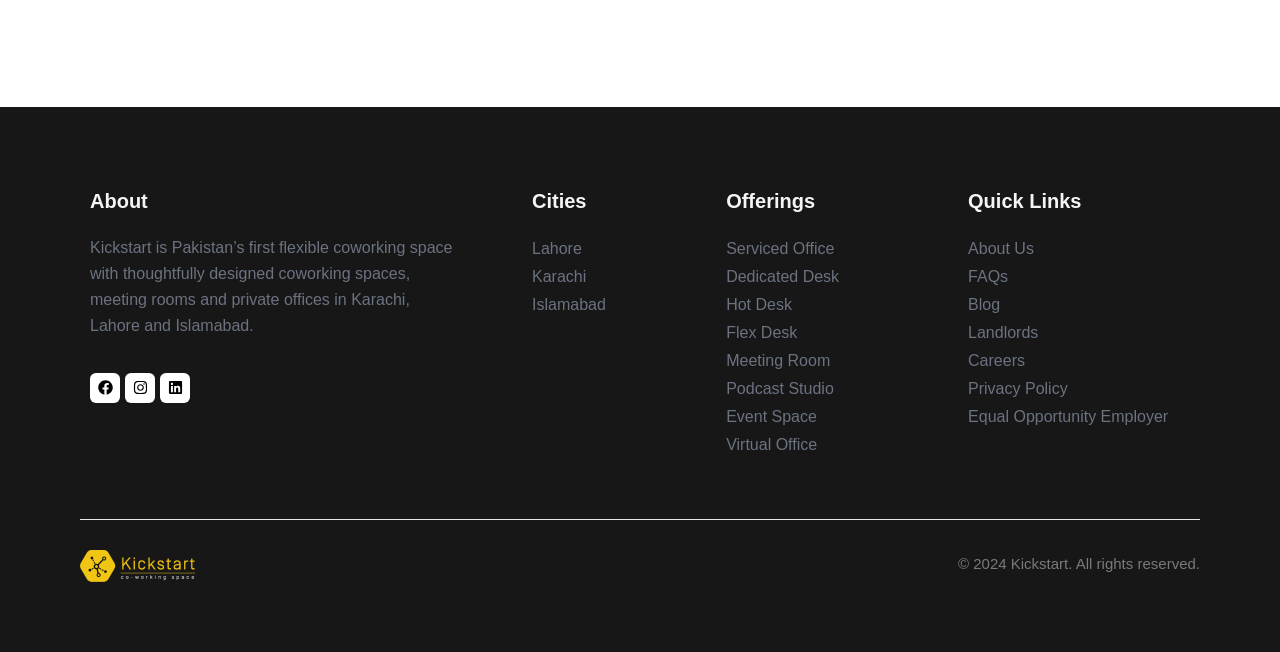Given the description of the UI element: "Dedicated Desk", predict the bounding box coordinates in the form of [left, top, right, bottom], with each value being a float between 0 and 1.

[0.567, 0.403, 0.741, 0.446]